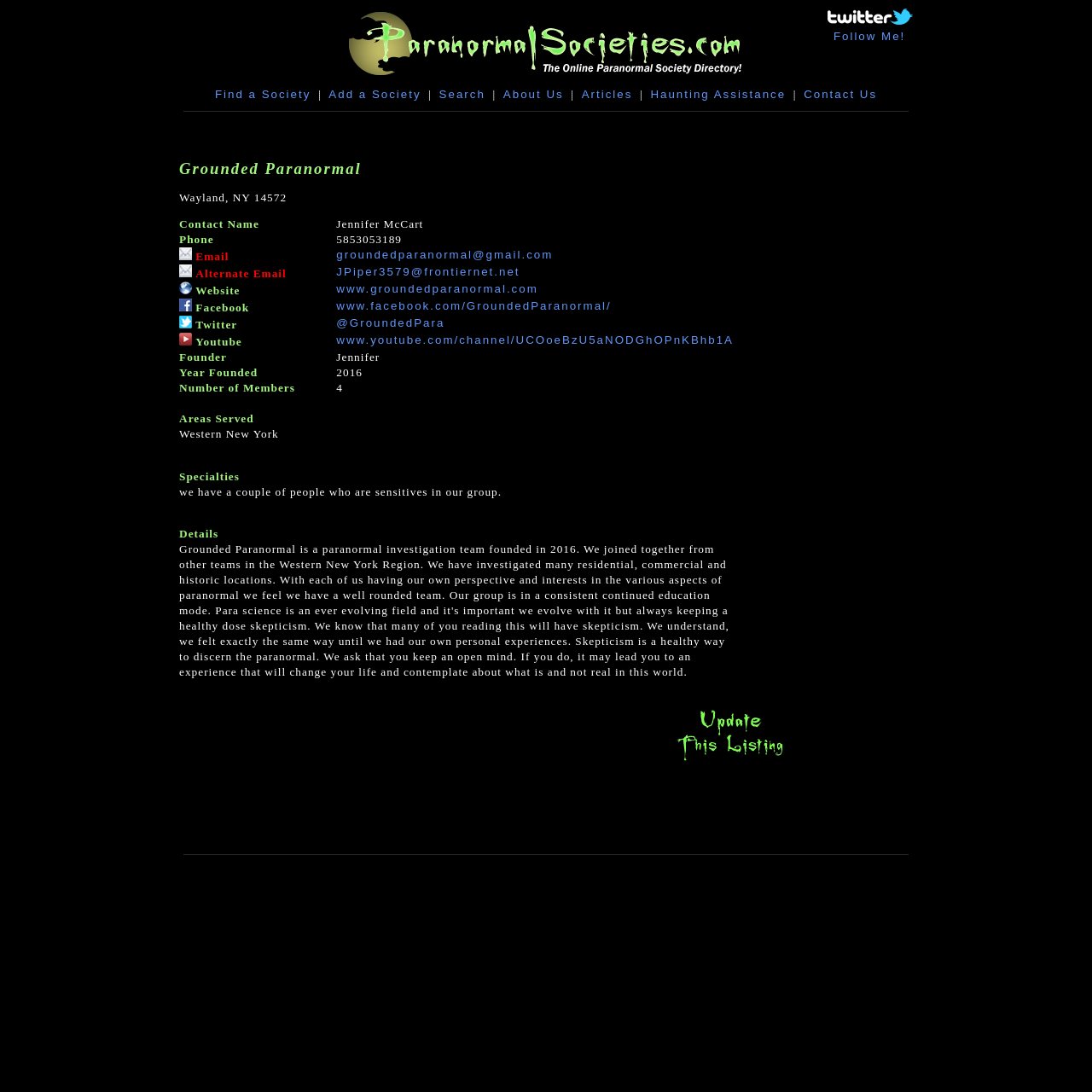Please identify the bounding box coordinates of the clickable element to fulfill the following instruction: "Contact Grounded Paranormal via email". The coordinates should be four float numbers between 0 and 1, i.e., [left, top, right, bottom].

[0.308, 0.228, 0.507, 0.239]